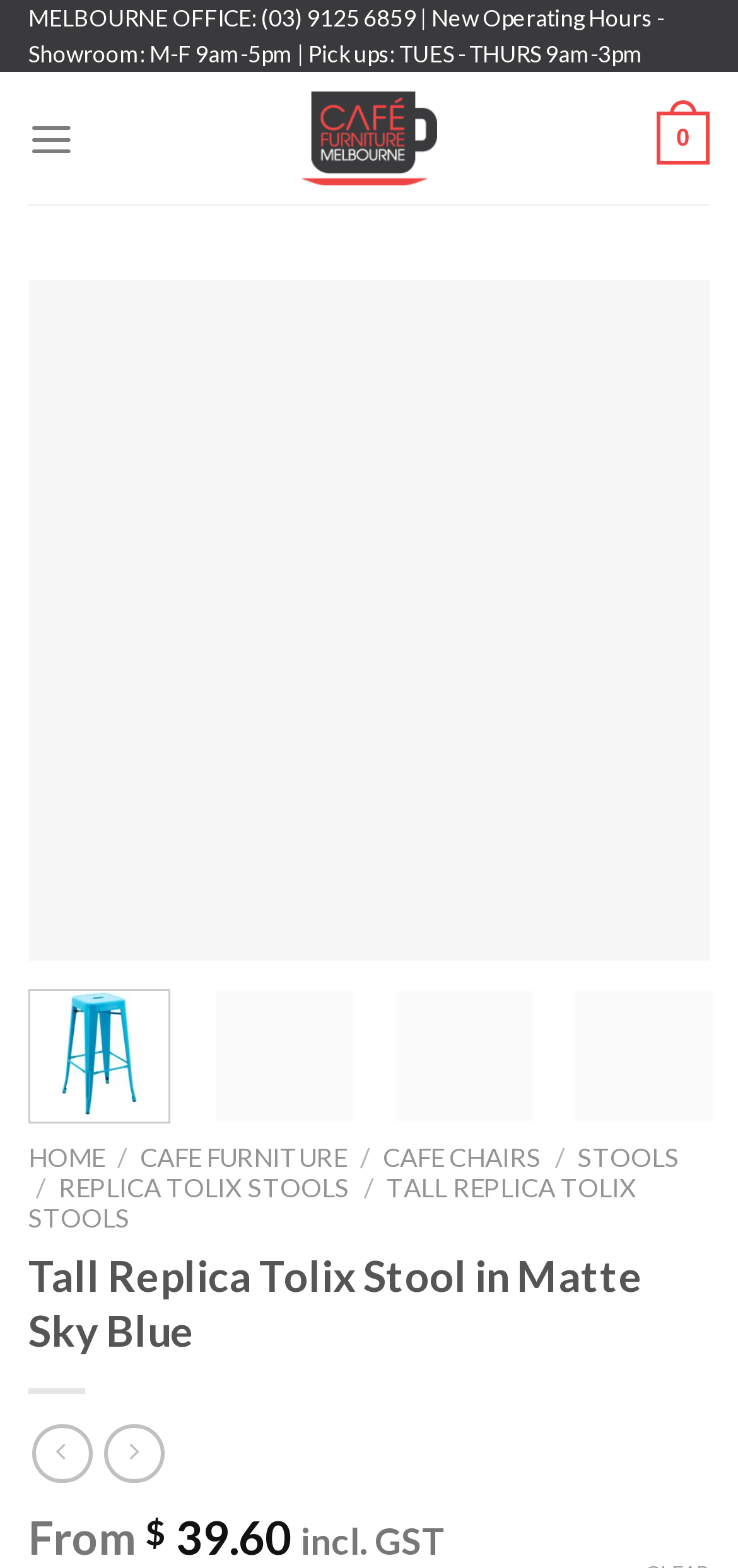Find the bounding box coordinates for the HTML element specified by: "parent_node: Name * name="author"".

None